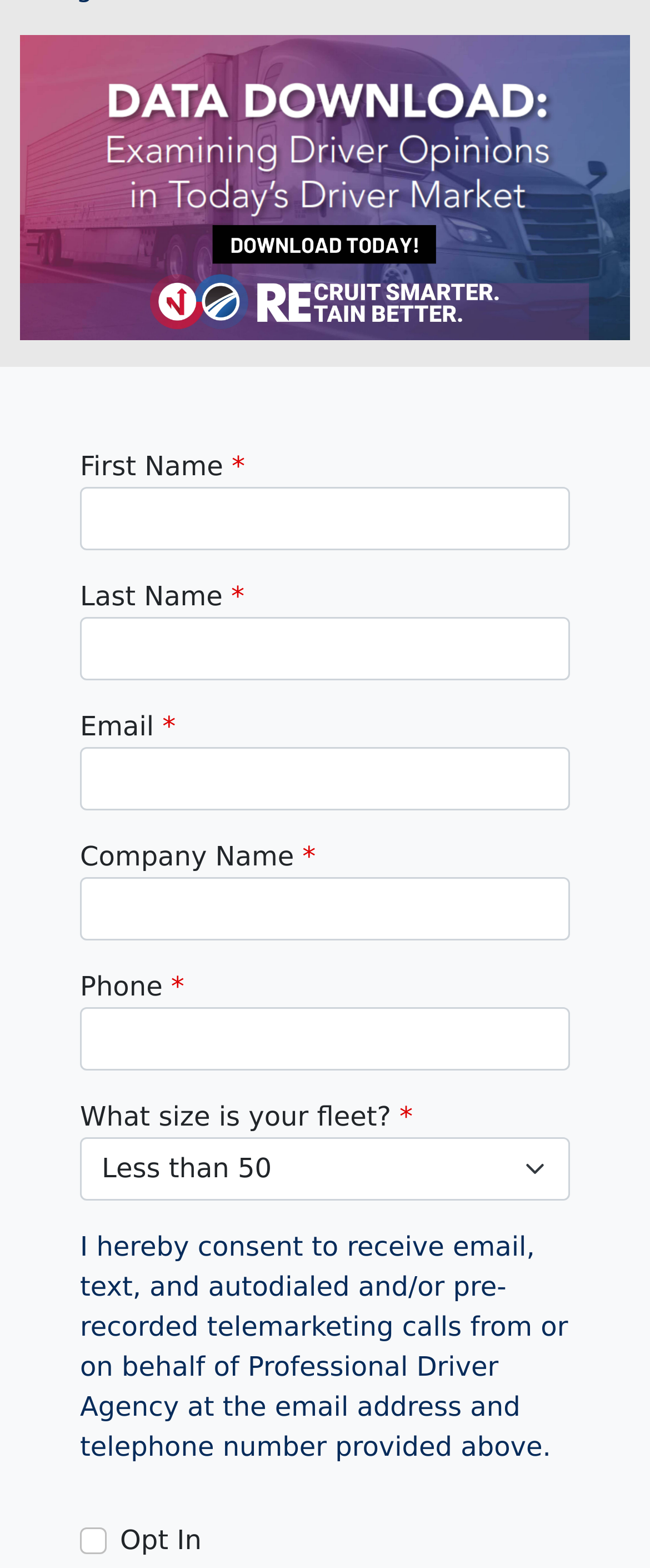Please find the bounding box for the UI element described by: "parent_node: First Name name="firstName"".

[0.123, 0.31, 0.877, 0.351]